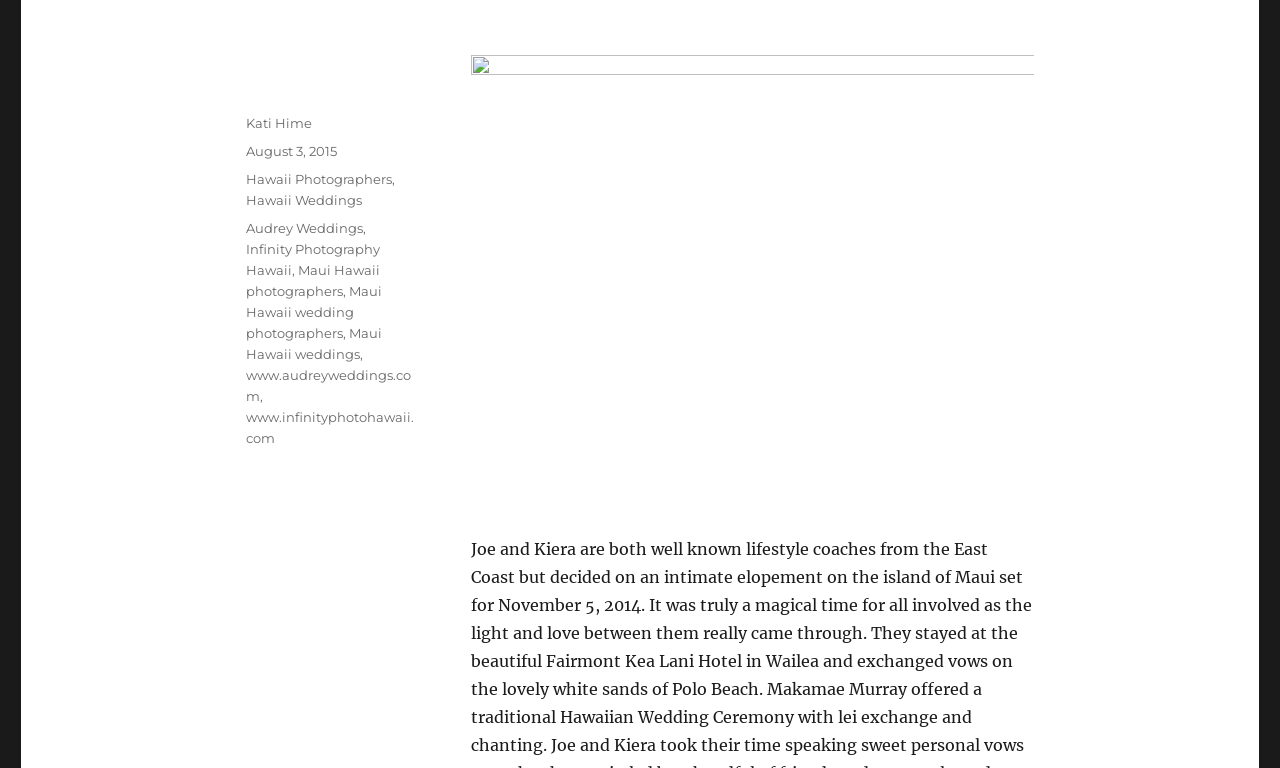Predict the bounding box of the UI element that fits this description: "How To".

None